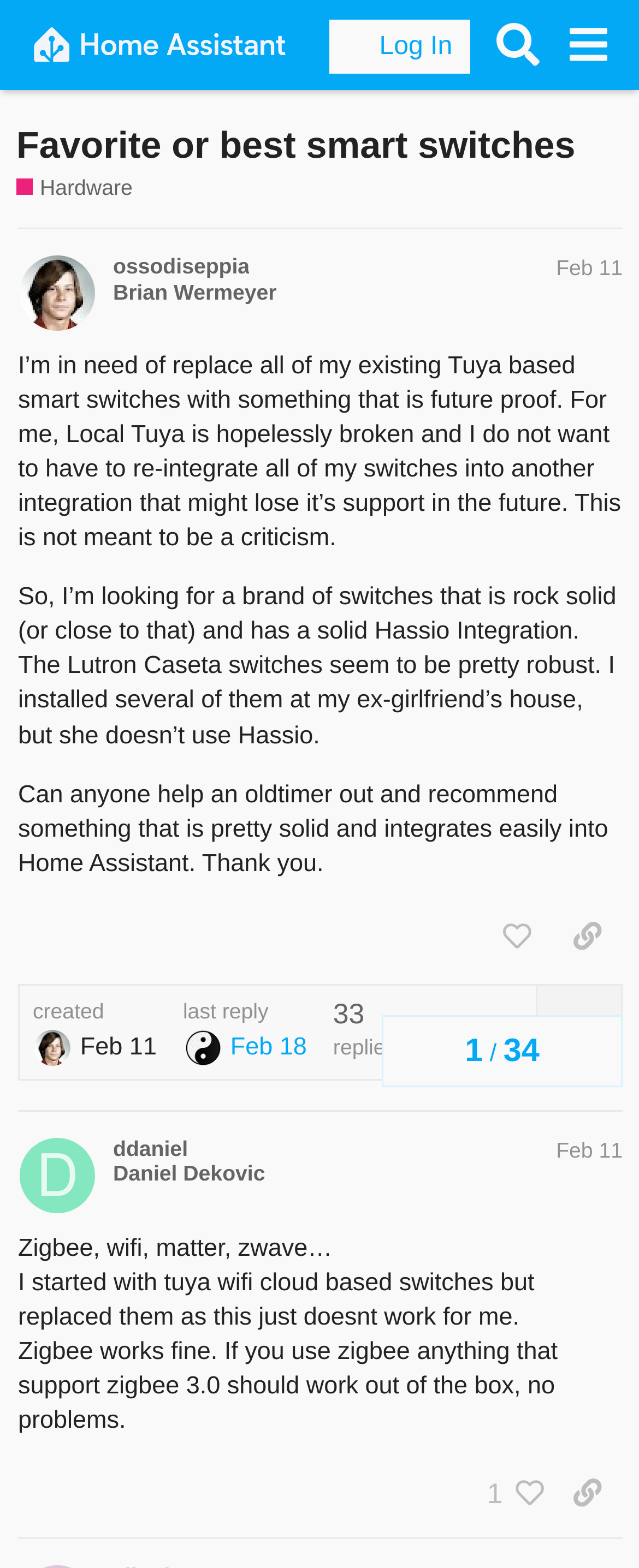Please identify the primary heading on the webpage and return its text.

Favorite or best smart switches